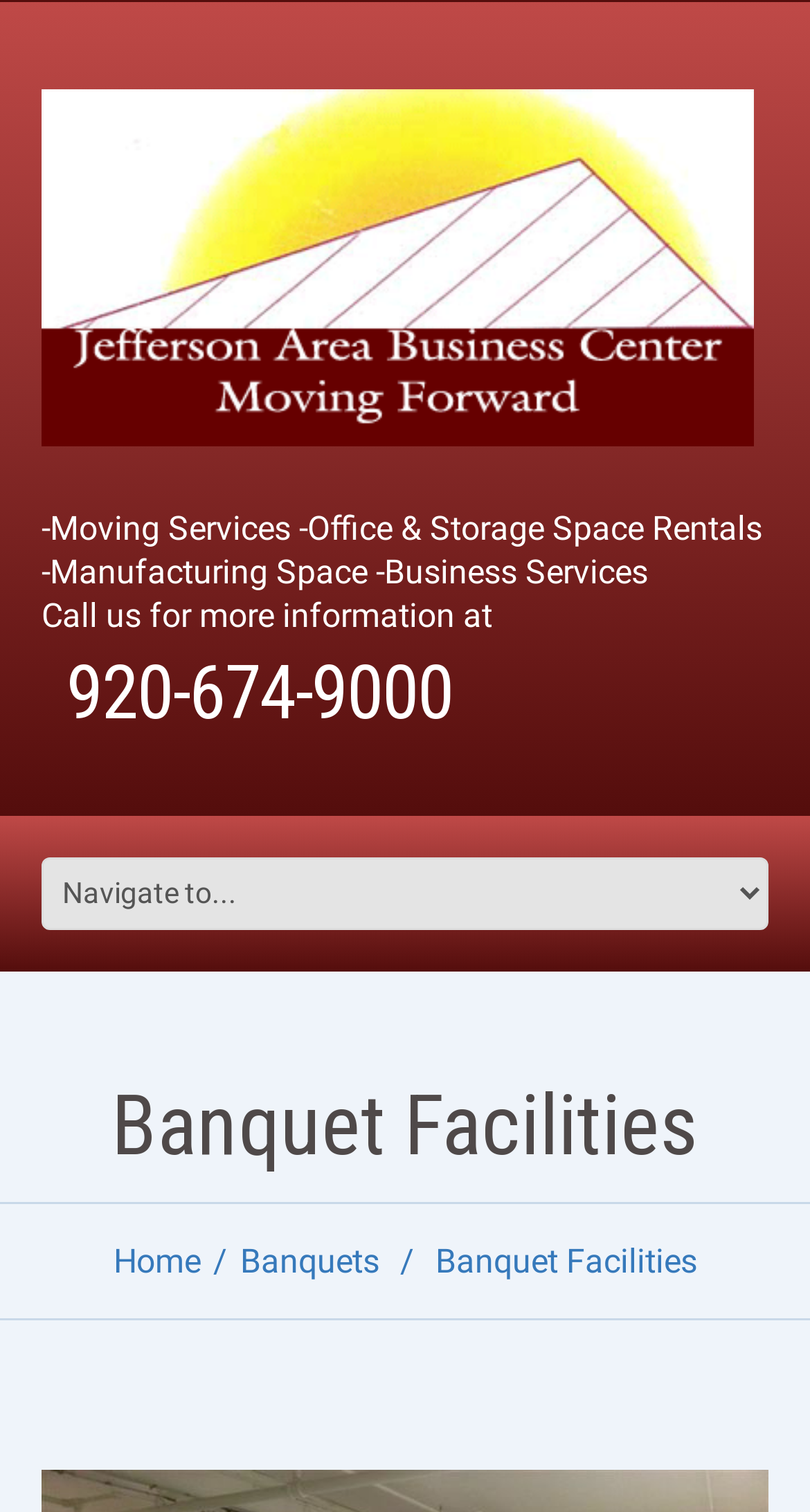Write an elaborate caption that captures the essence of the webpage.

The webpage is about Banquet Facilities at the Jefferson Area Business Center. At the top, there is a logo of the business center, which is an image with a link to the center's homepage. Below the logo, there are three lines of text describing the services offered, including moving services, office and storage space rentals, manufacturing space, and business services.

To the right of the services description, there is a call to action, "Call us for more information at", followed by the phone number "920-674-9000". Below this, there is a combobox, which is currently not expanded.

Further down the page, there is a prominent heading "Banquet Facilities", which is likely the main topic of the page. At the bottom of the page, there are three links: "Home", "Banquets", and another "Banquet Facilities", which may be a navigation menu or a way to access more information about the banquet facilities.